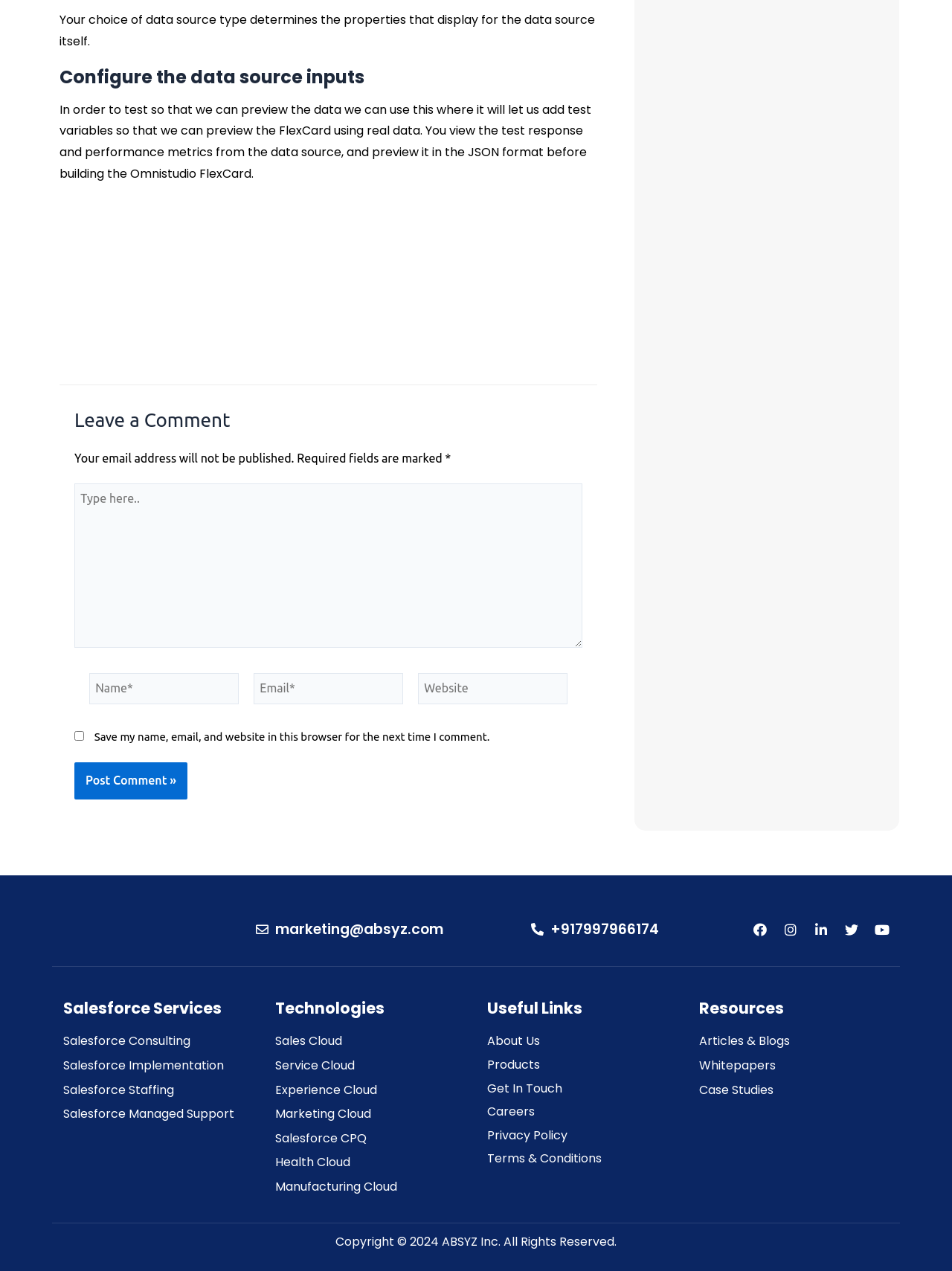Identify the bounding box coordinates for the element you need to click to achieve the following task: "Type in the comment box". Provide the bounding box coordinates as four float numbers between 0 and 1, in the form [left, top, right, bottom].

[0.078, 0.38, 0.612, 0.51]